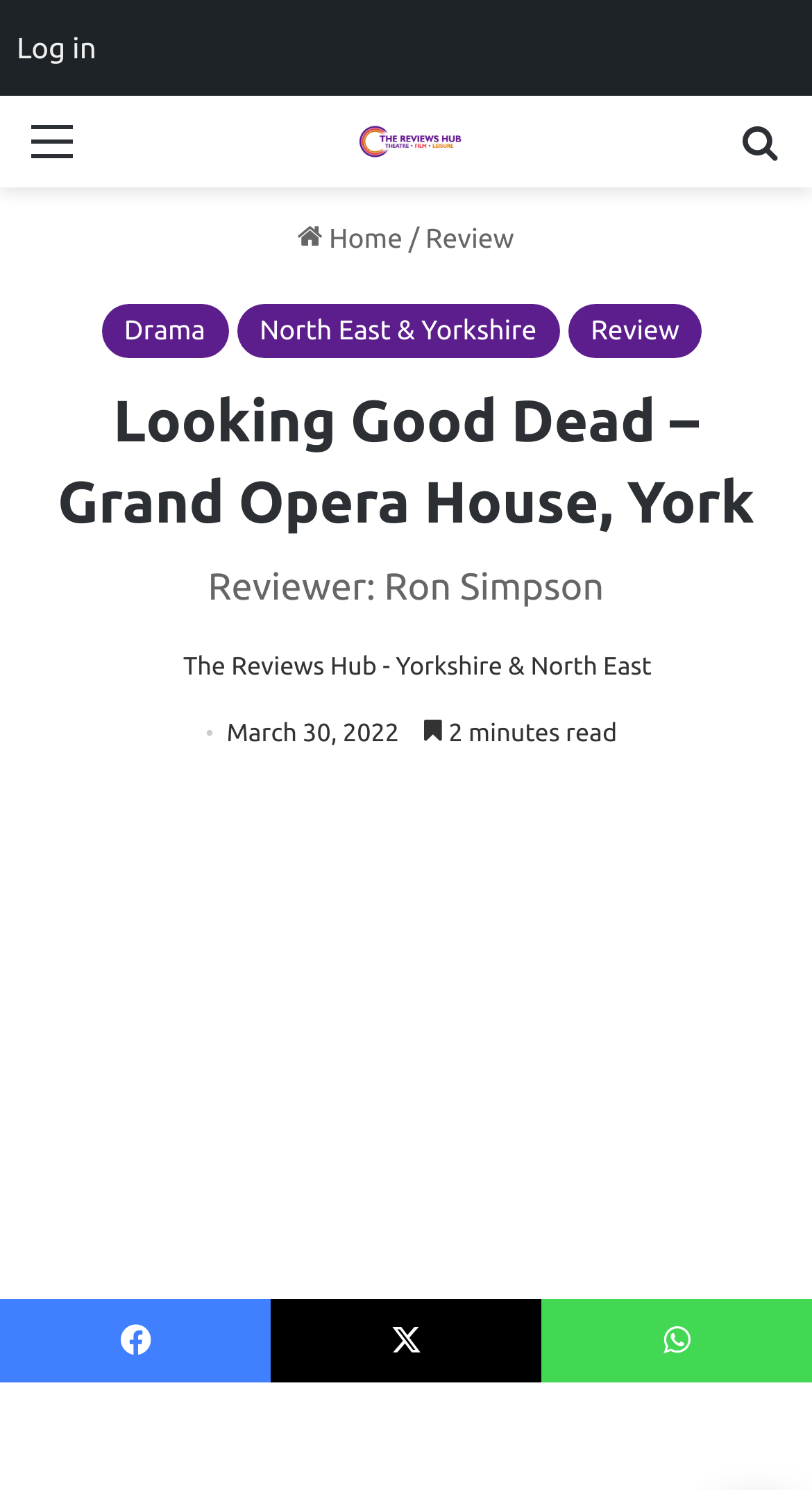Identify the bounding box coordinates of the specific part of the webpage to click to complete this instruction: "Read the review".

[0.524, 0.15, 0.633, 0.17]